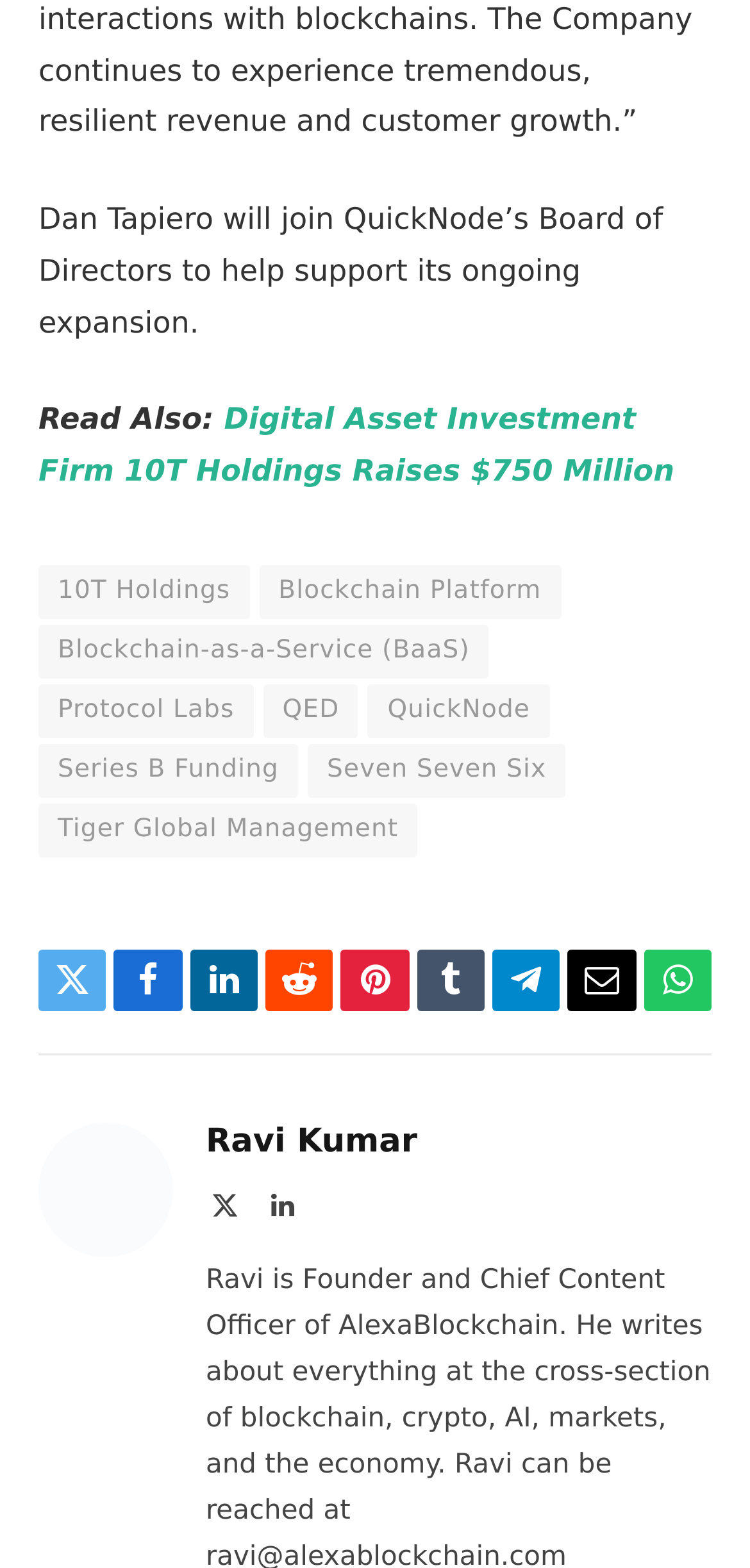Based on the element description: "Protocol Labs", identify the UI element and provide its bounding box coordinates. Use four float numbers between 0 and 1, [left, top, right, bottom].

[0.051, 0.436, 0.338, 0.471]